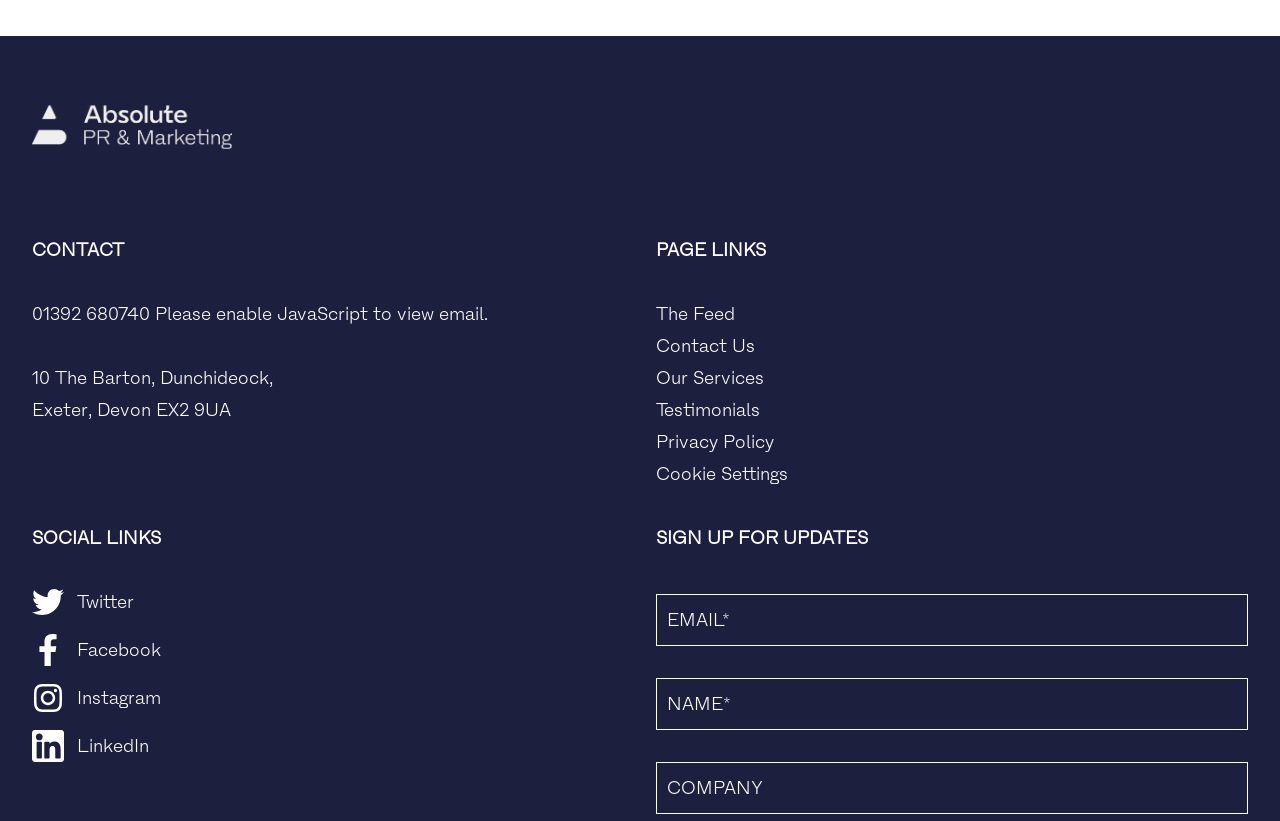Please identify the bounding box coordinates of the area that needs to be clicked to fulfill the following instruction: "call 01392 680740."

[0.025, 0.368, 0.117, 0.397]